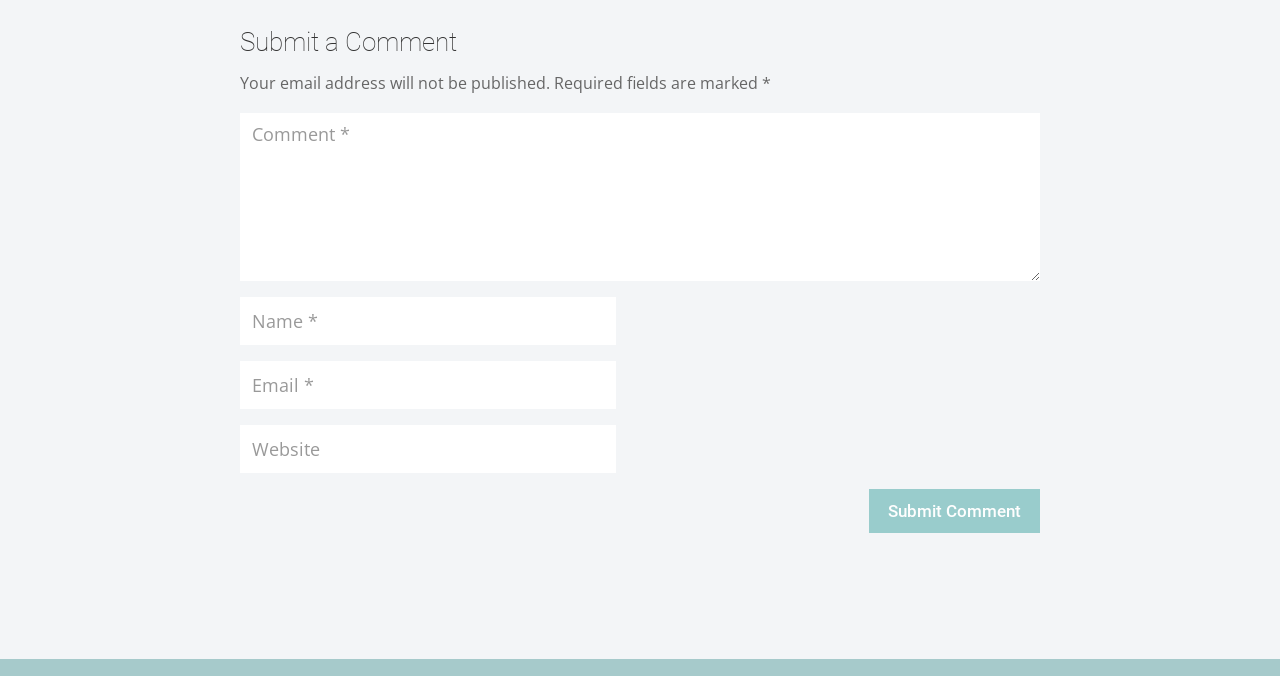What is the label of the third input field?
Please provide a comprehensive answer based on the details in the screenshot.

The third input field has a label 'Email *' which indicates that it is required, and it is described by the element 'email-notes'.